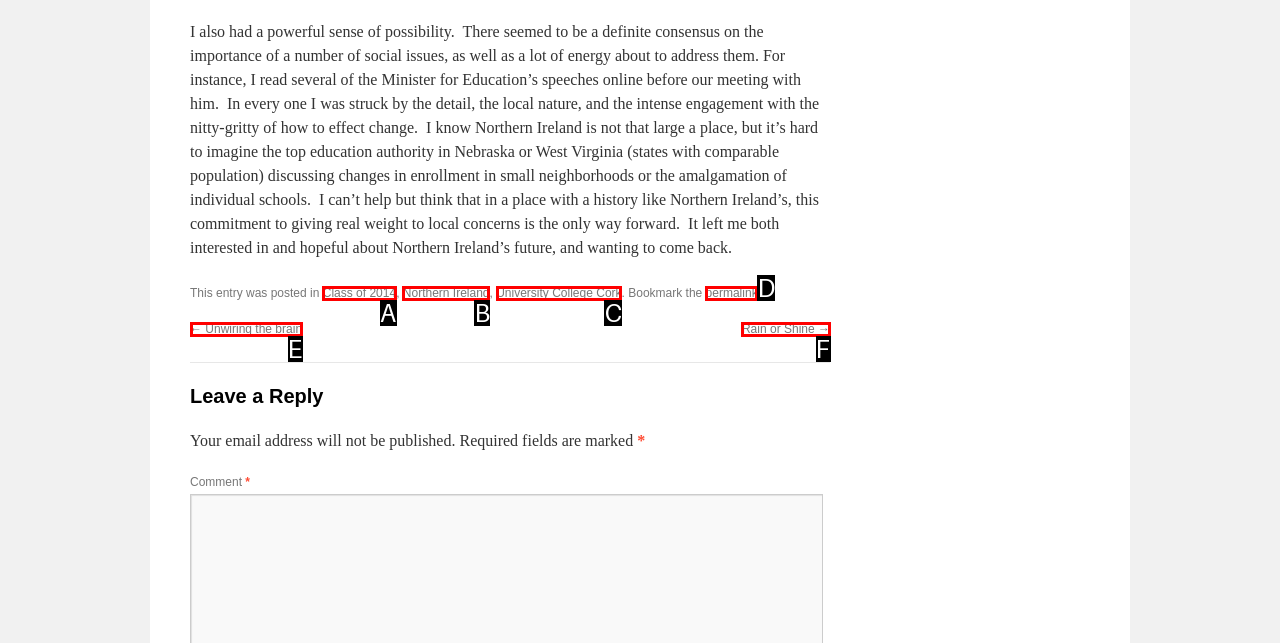Identify which HTML element matches the description: University College Cork
Provide your answer in the form of the letter of the correct option from the listed choices.

C